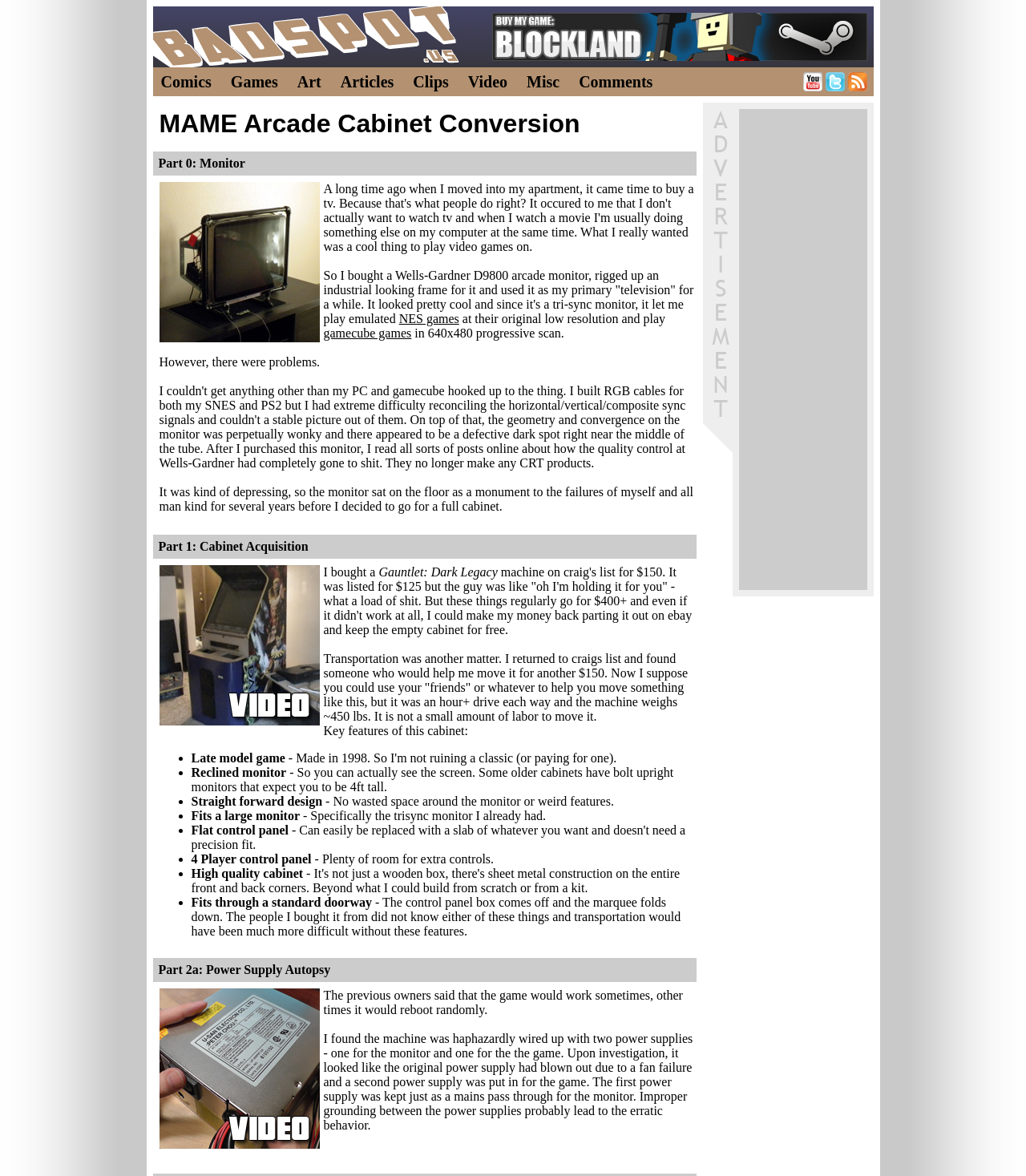Why did the author's monitor sit on the floor?
Look at the screenshot and respond with a single word or phrase.

Due to failures